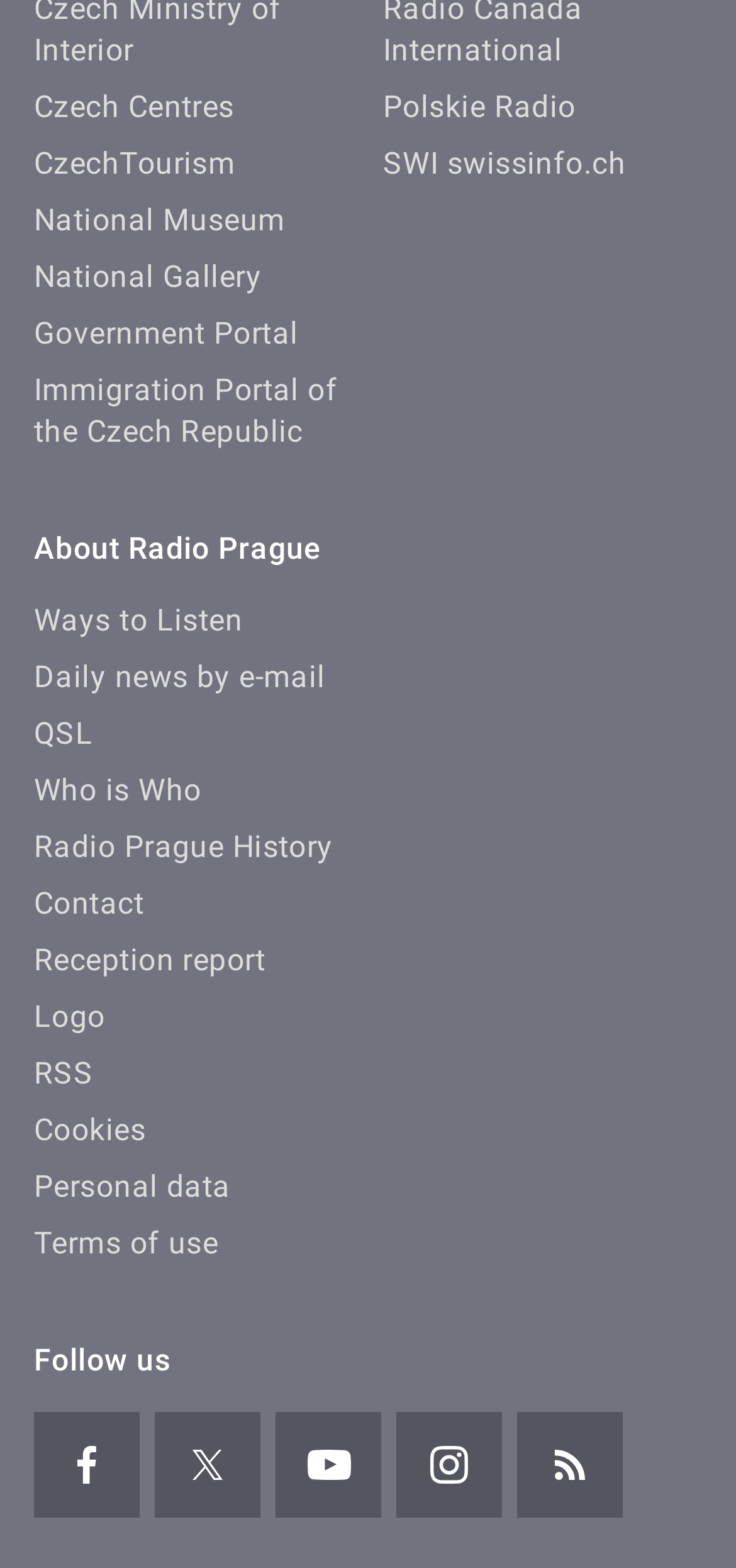Use a single word or phrase to answer the question: 
What is the last link in the third section?

Terms of use